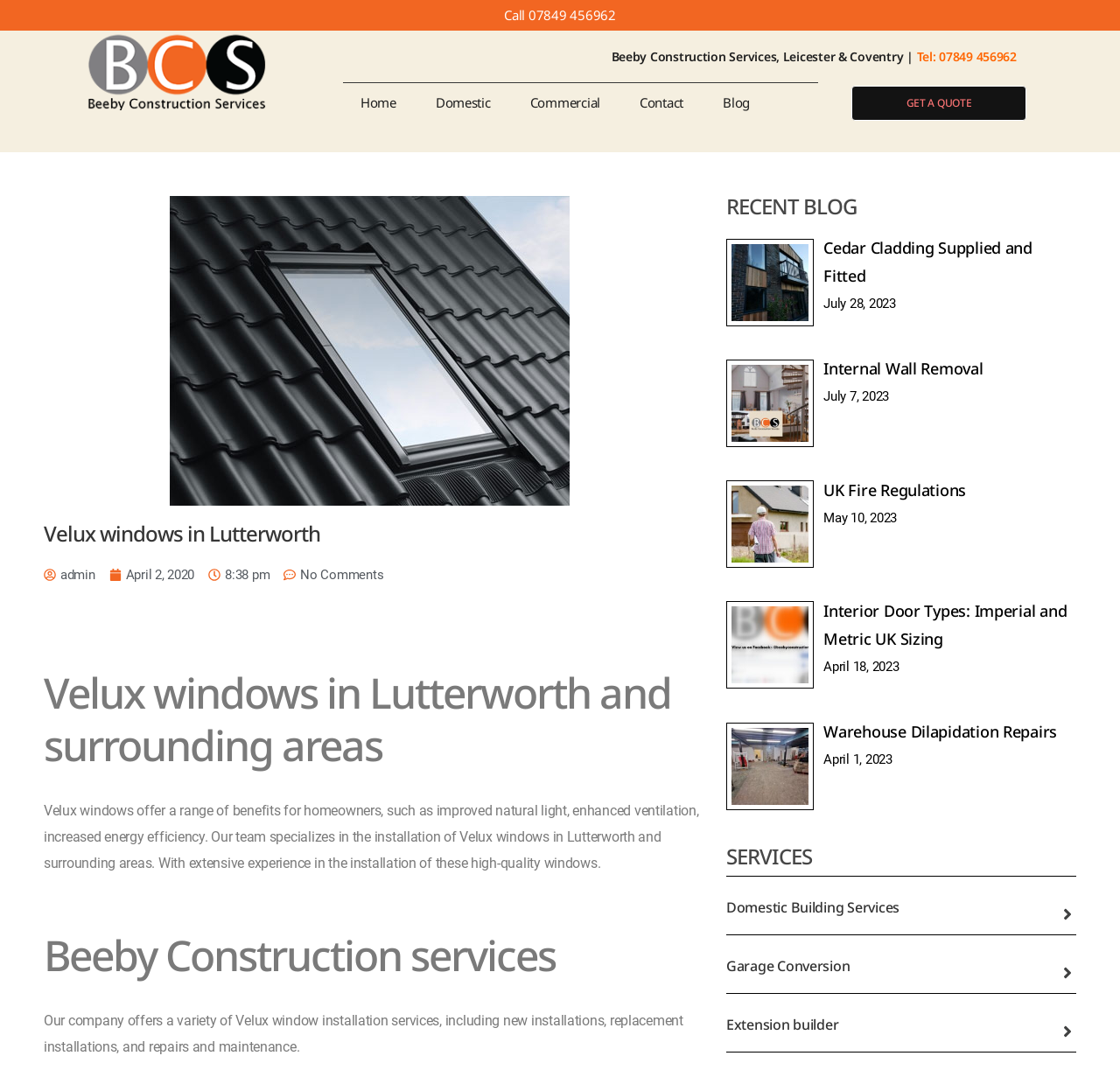Kindly determine the bounding box coordinates of the area that needs to be clicked to fulfill this instruction: "Visit the home page".

[0.306, 0.077, 0.369, 0.113]